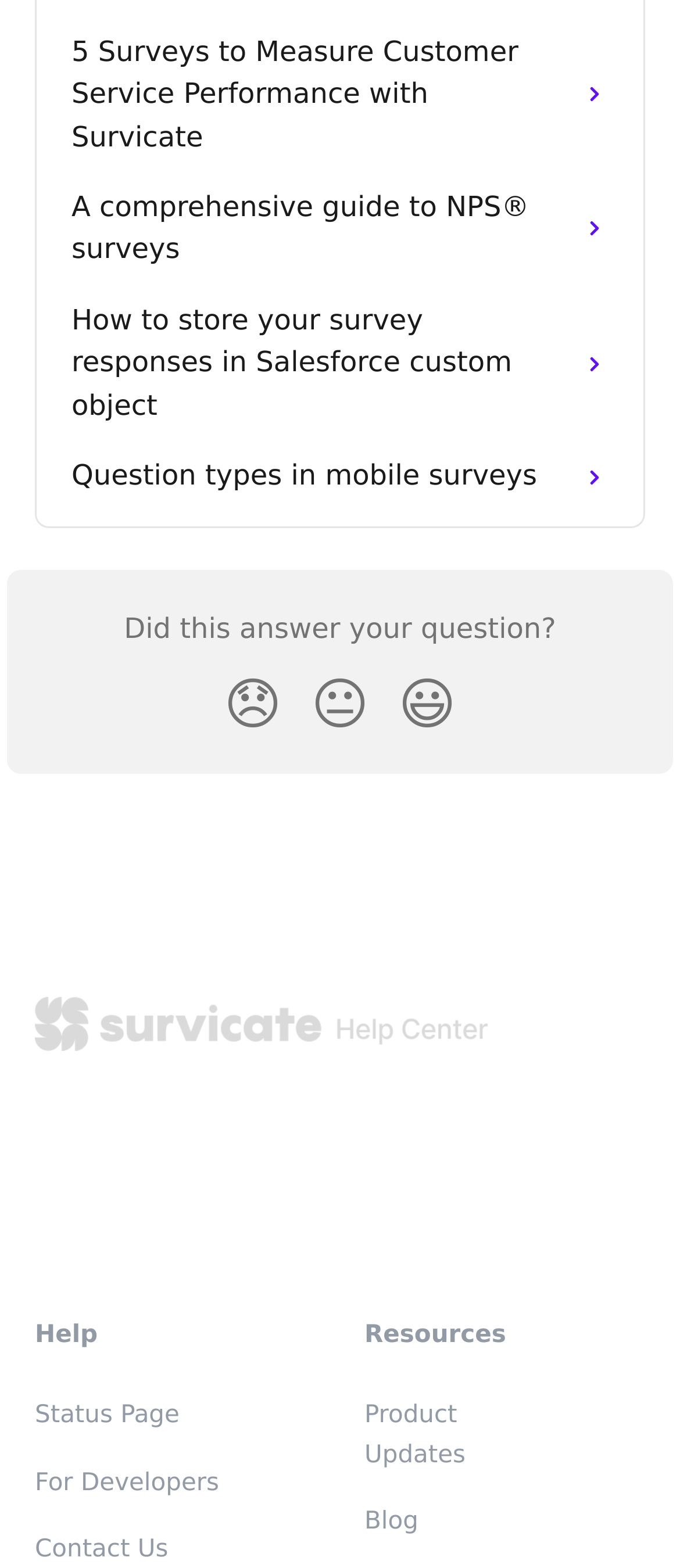Please give a concise answer to this question using a single word or phrase: 
How many links are there in the webpage?

11